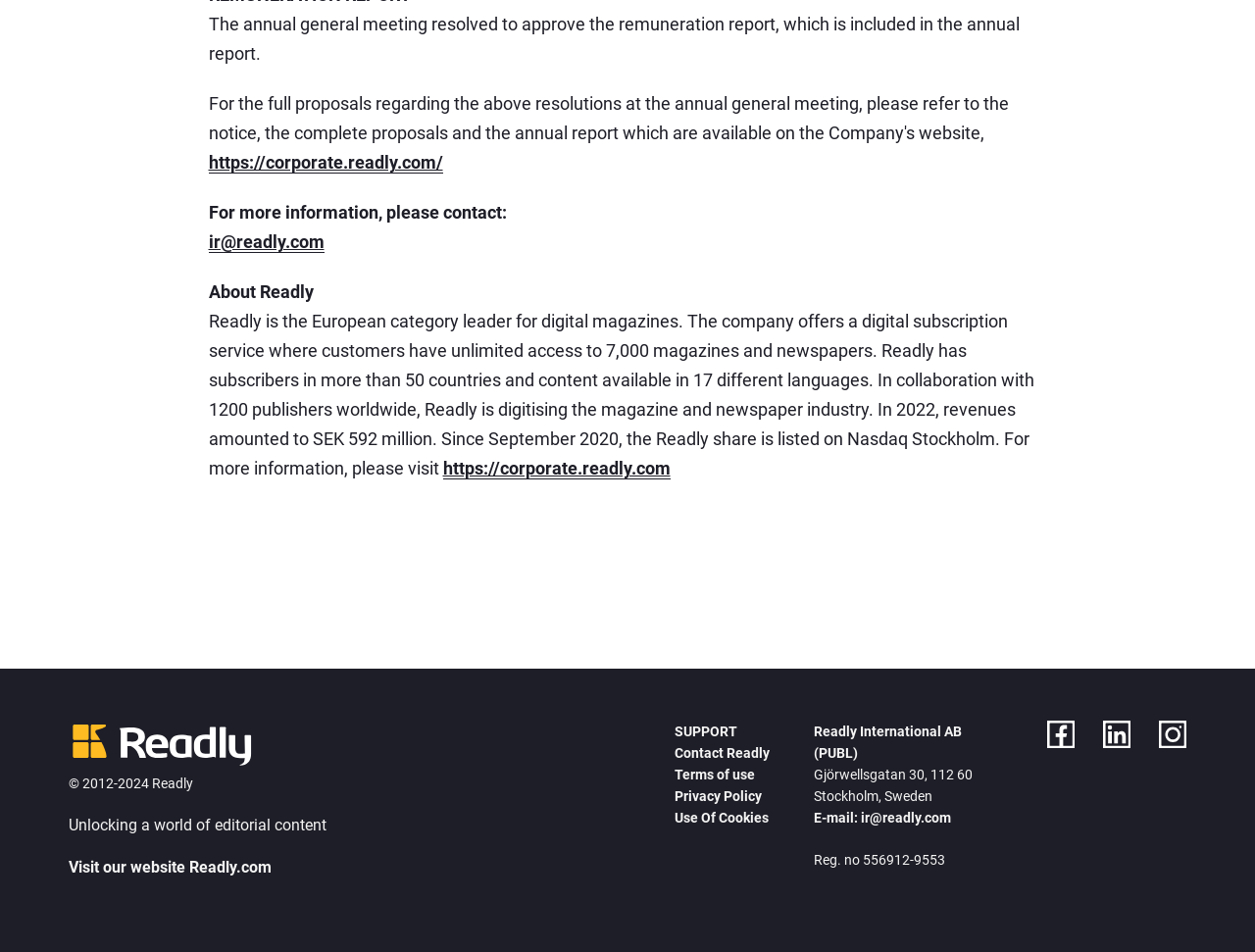Identify the bounding box of the HTML element described here: "https://corporate.readly.com/". Provide the coordinates as four float numbers between 0 and 1: [left, top, right, bottom].

[0.166, 0.16, 0.353, 0.183]